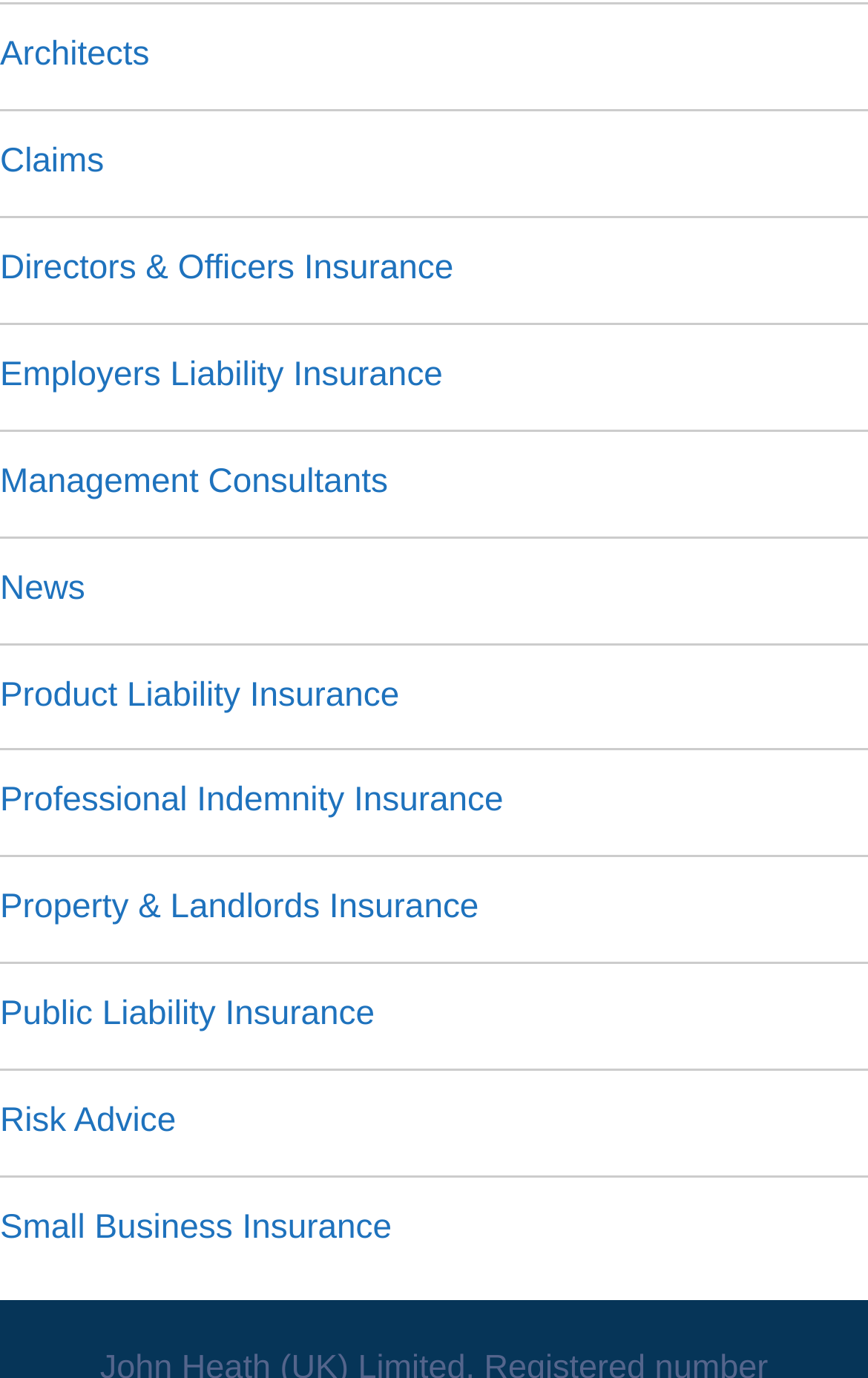Please identify the bounding box coordinates of the clickable area that will fulfill the following instruction: "Learn about Claims". The coordinates should be in the format of four float numbers between 0 and 1, i.e., [left, top, right, bottom].

[0.0, 0.103, 0.12, 0.131]